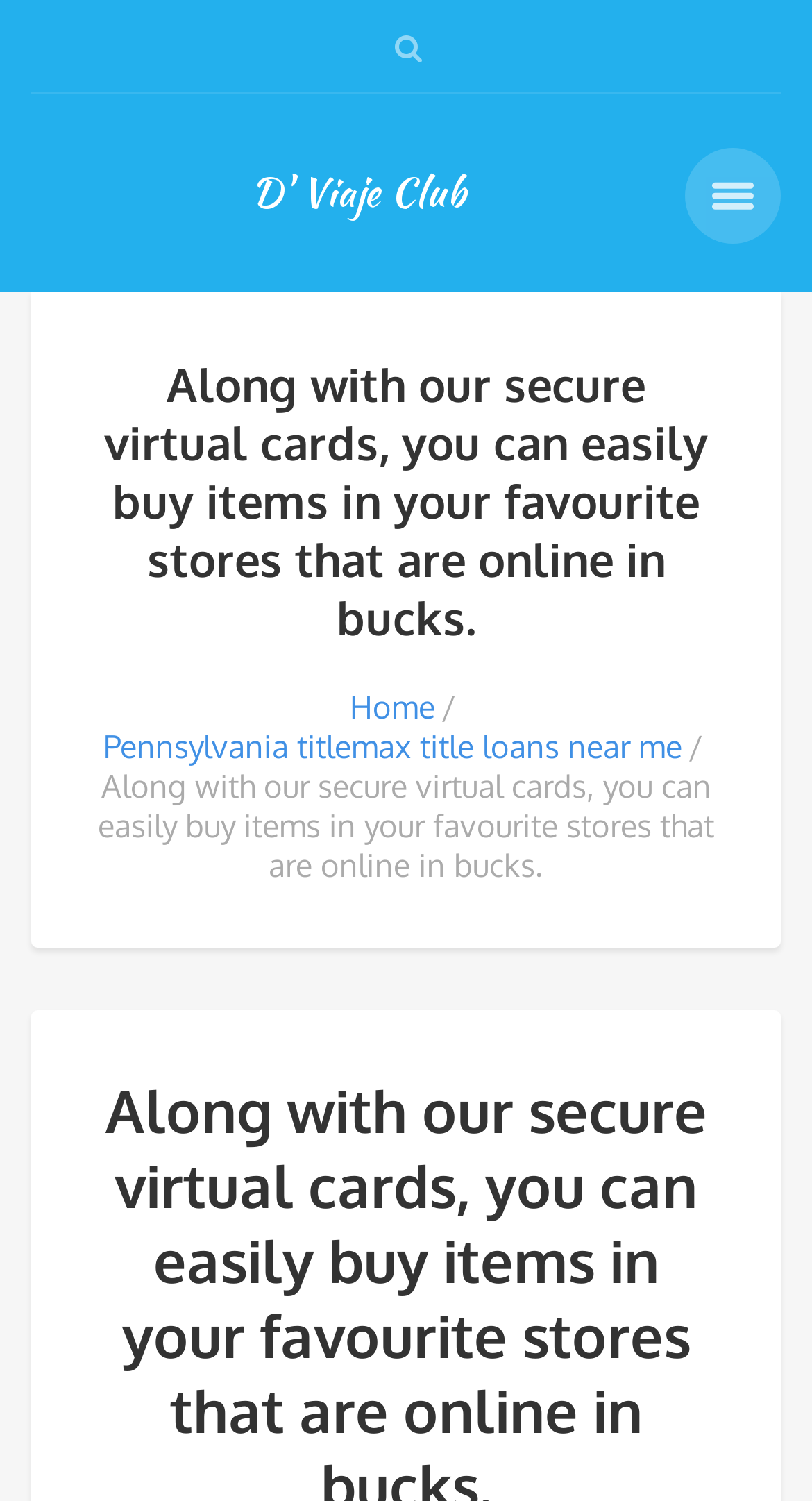Is there a menu on the webpage?
With the help of the image, please provide a detailed response to the question.

There is a menu on the webpage, which can be accessed by clicking on the link element with the text '' and the attribute 'hasPopup: menu'. This menu is located at the top right corner of the webpage.